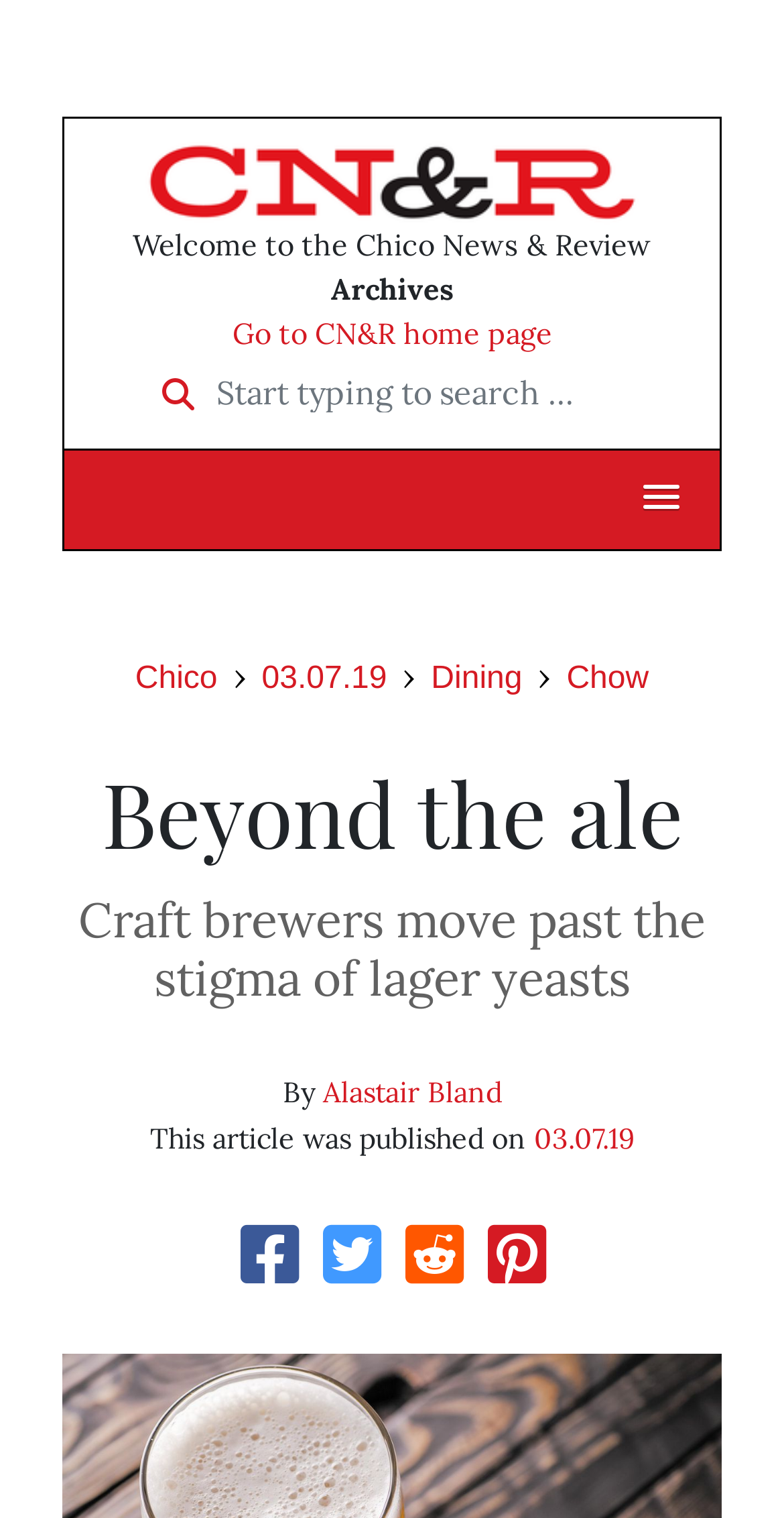What is the category of the article?
Please answer the question with as much detail as possible using the screenshot.

I determined the category of the article by examining the link elements near the top of the page and found the link 'Dining' which is likely the category of the article.